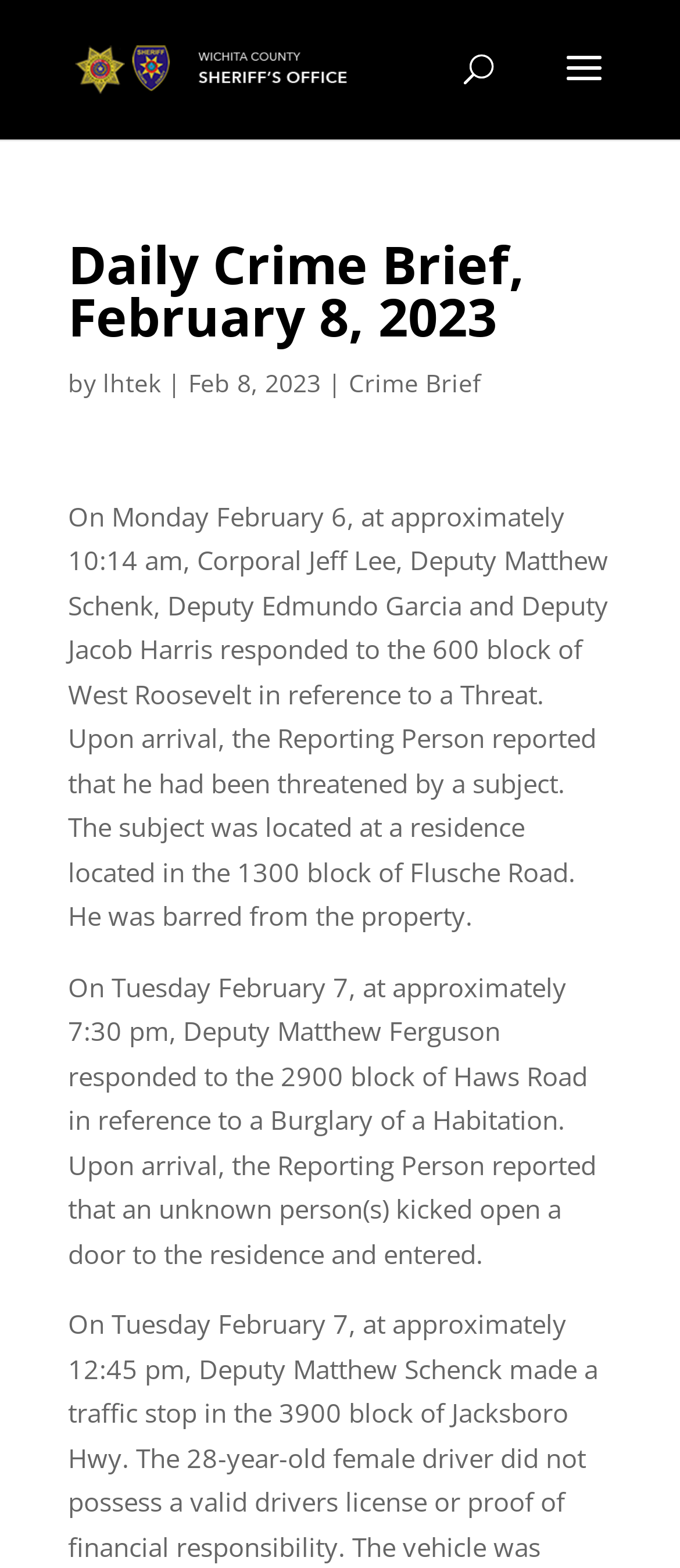Based on the visual content of the image, answer the question thoroughly: What type of crime was reported on February 7?

The type of crime reported on February 7 can be found in the text of the crime brief, which states 'On Tuesday February 7, at approximately 7:30 pm, ... responded to the 2900 block of Haws Road in reference to a Burglary of a Habitation'.